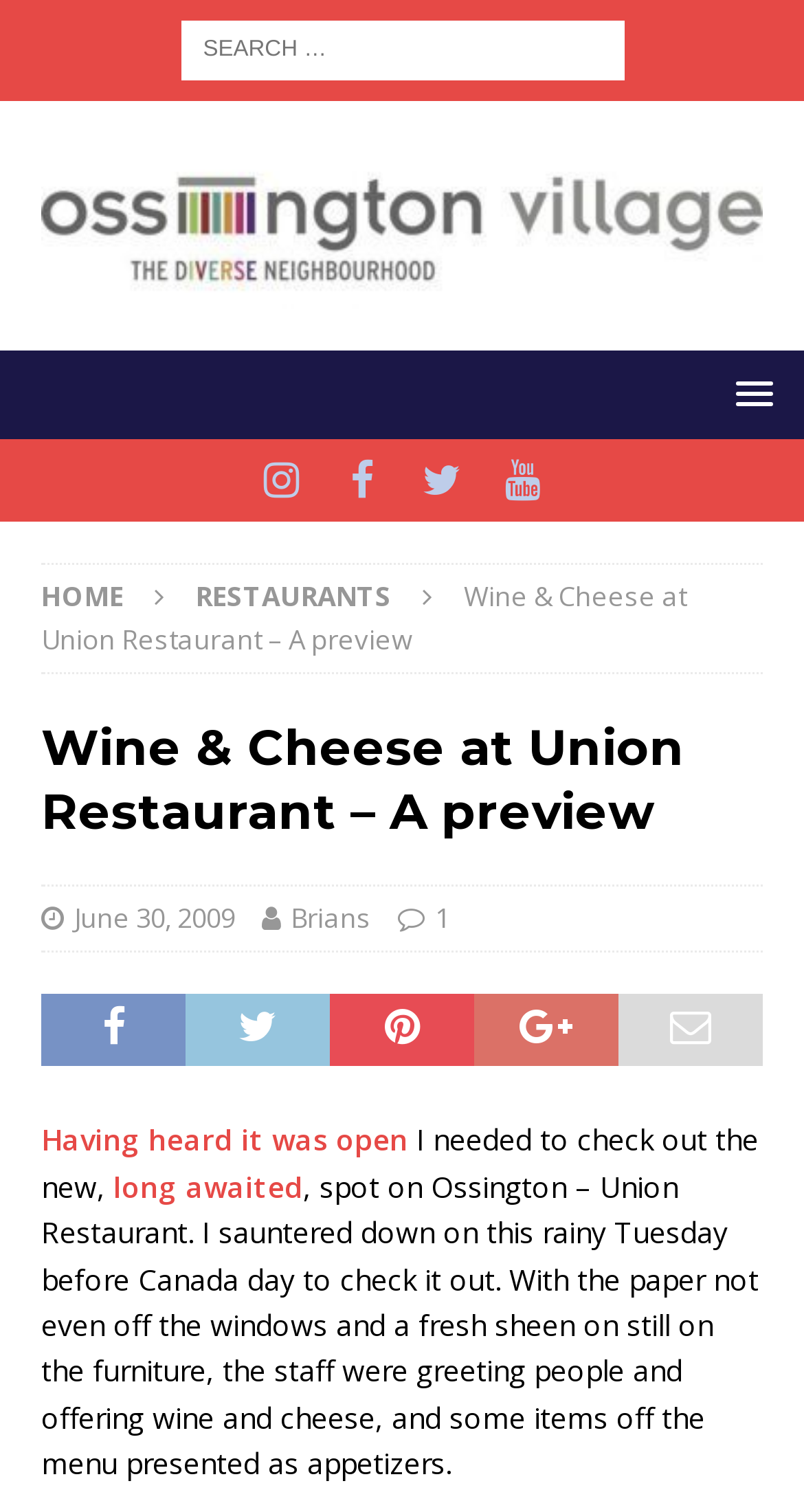Could you indicate the bounding box coordinates of the region to click in order to complete this instruction: "Visit Ossington Village".

[0.051, 0.175, 0.949, 0.201]